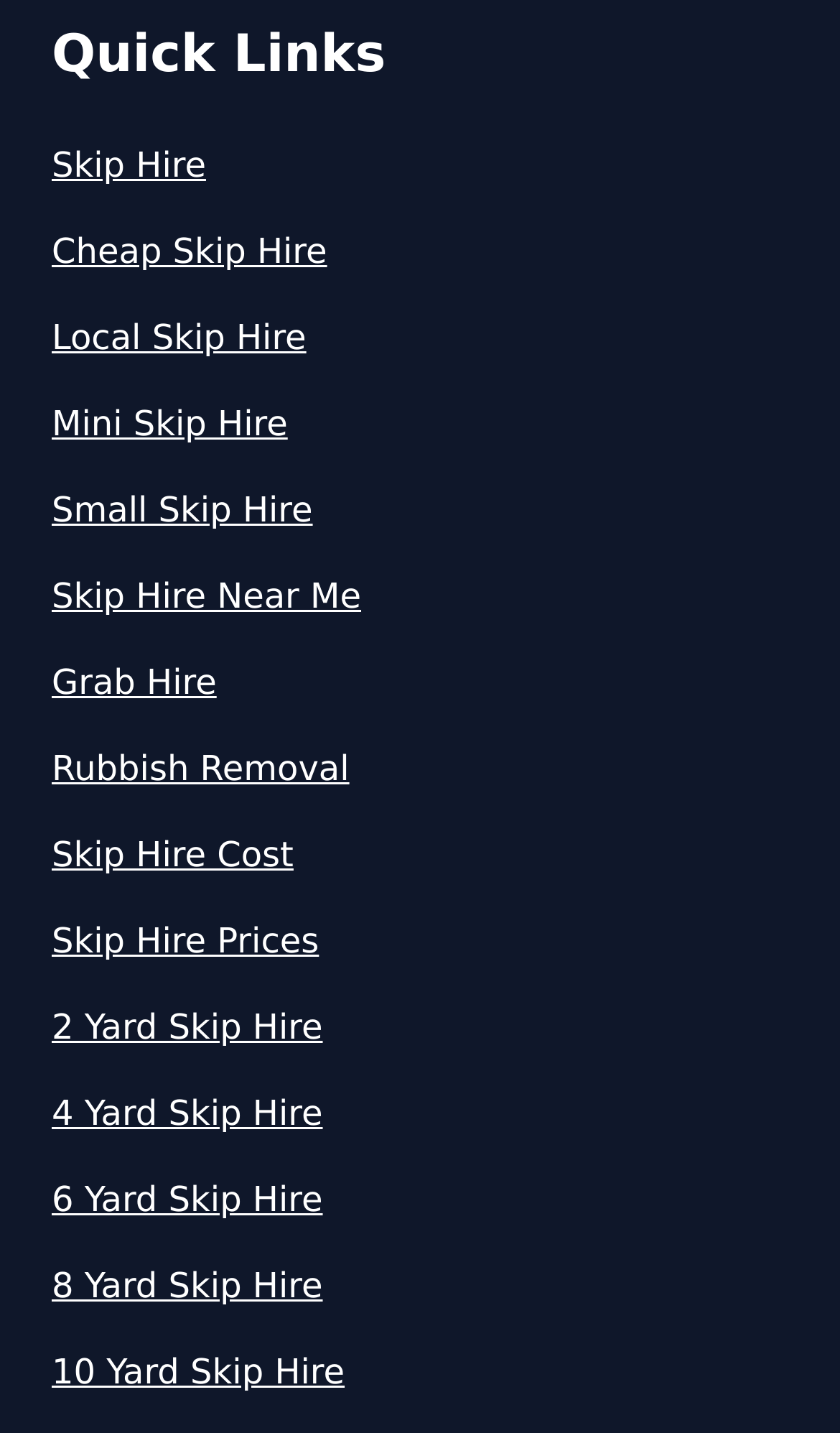What is the first link in the top navigation menu? Observe the screenshot and provide a one-word or short phrase answer.

More